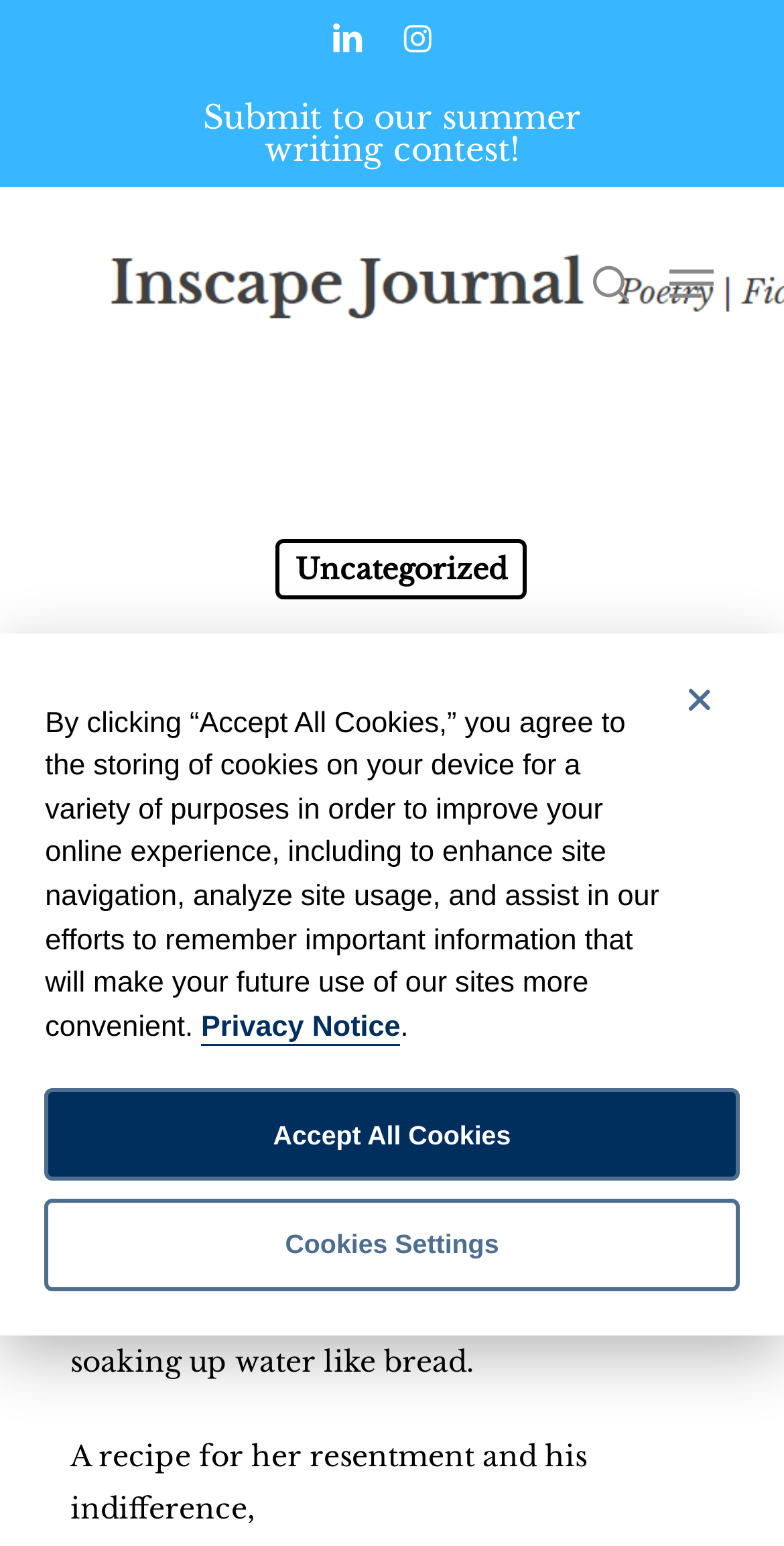What is the search box located?
Please give a detailed and elaborate explanation in response to the question.

I determined the location of the search box by analyzing the bounding box coordinates of the search box element, which are [0.09, 0.224, 0.91, 0.278]. These coordinates indicate that the search box is located near the top-right corner of the webpage.